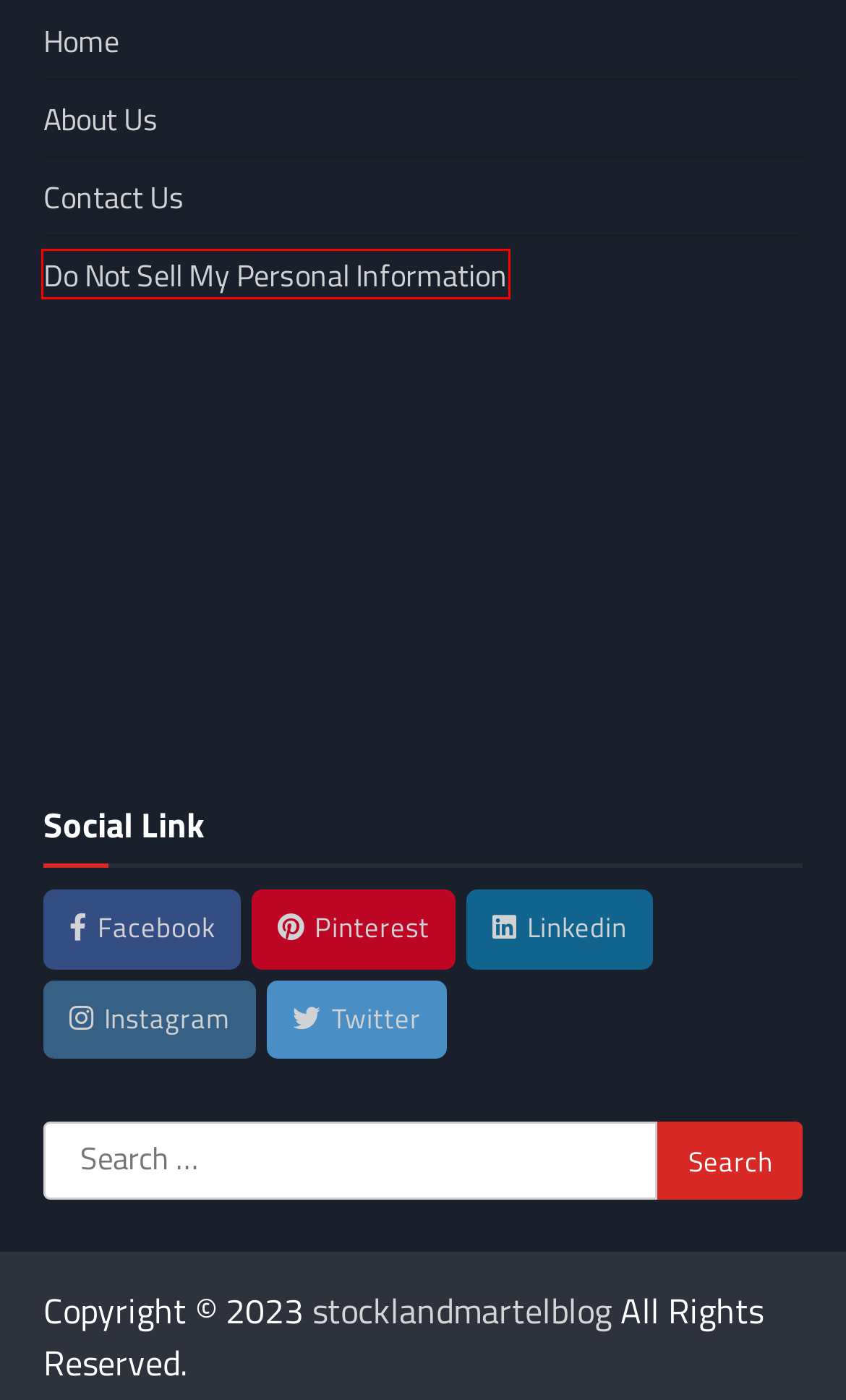Check out the screenshot of a webpage with a red rectangle bounding box. Select the best fitting webpage description that aligns with the new webpage after clicking the element inside the bounding box. Here are the candidates:
A. Contact Us - stocklandmartelblog - Latest News & Online Reviews
B. Do Not Sell My Personal Information – Read Details Here
C. [Watch Video] Bella Dolphin Forest CCTV Video
D. Privacy Policy for stocklandmartelblog
E. [Watch Video] Video Aprilia Taiwan Leaked
F. About Us- Stocklandmartelblog
G. Cookie Policy - Check All Essential Points Here!
H. Write For Us on General Topics | Stocklandmartelblog

B